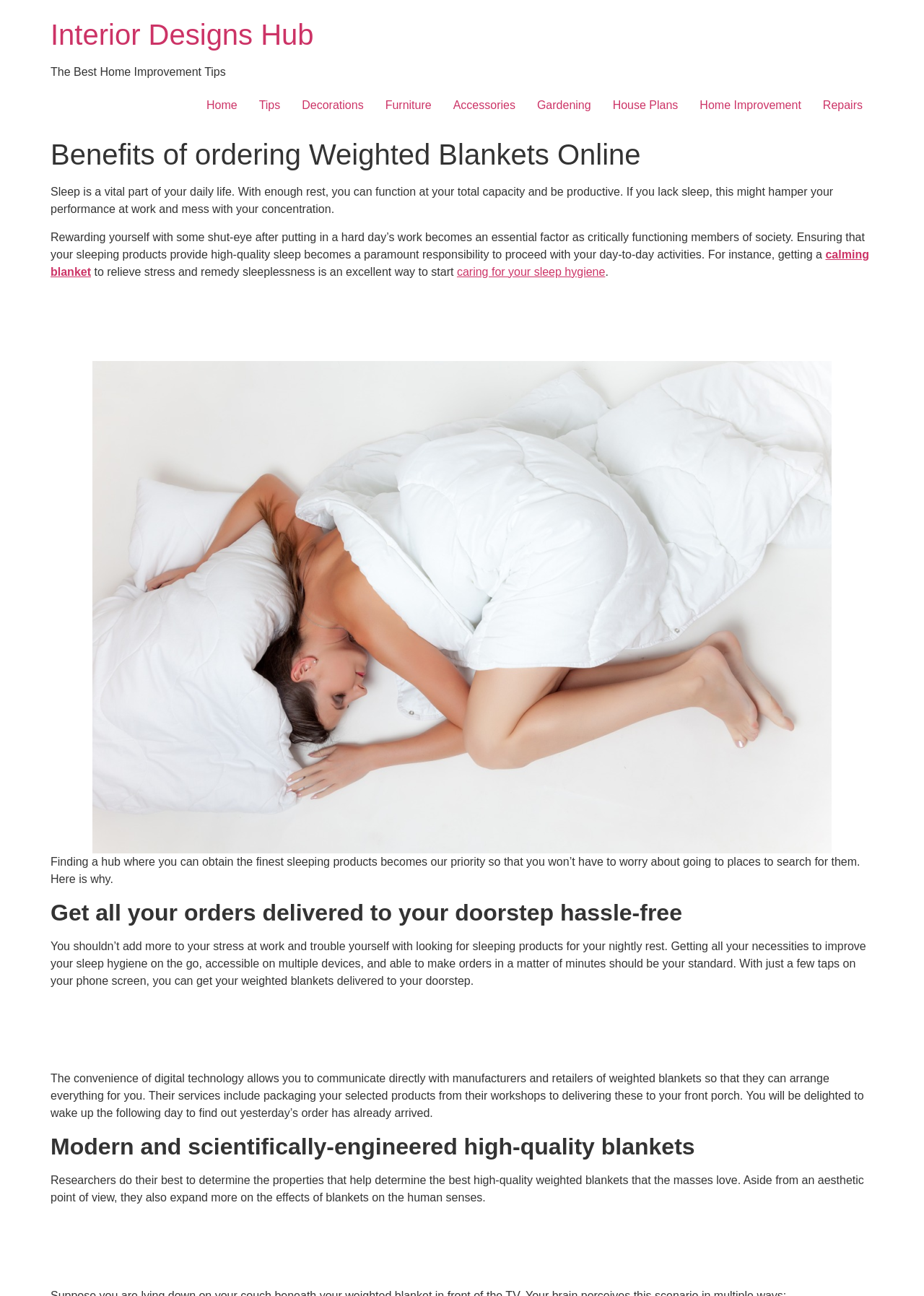Find the bounding box of the UI element described as follows: "Manage cookies".

None